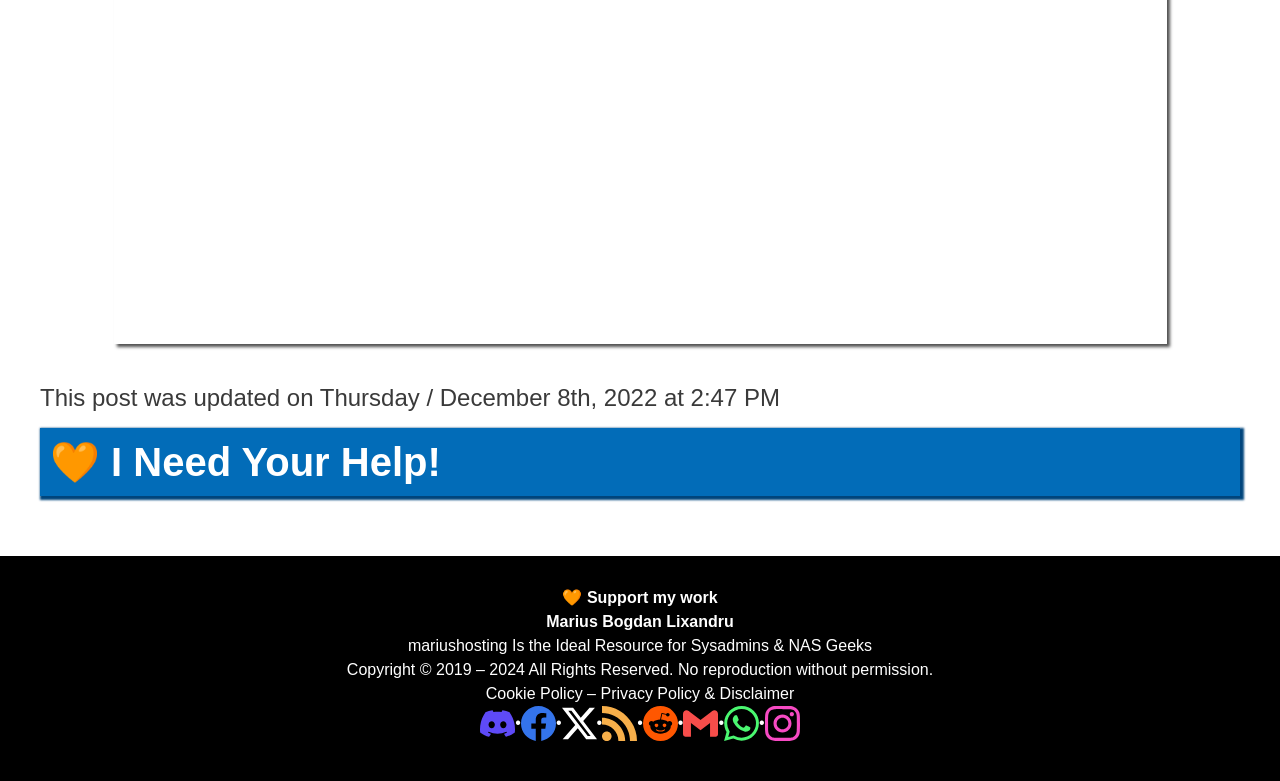Examine the image carefully and respond to the question with a detailed answer: 
How many social media links are available?

The answer can be found by counting the number of link elements in the complementary section that contain social media icons, which are Discord, Facebook, Twitter, RSS, Phone, Email Address, Instagram, and WhatsApp.